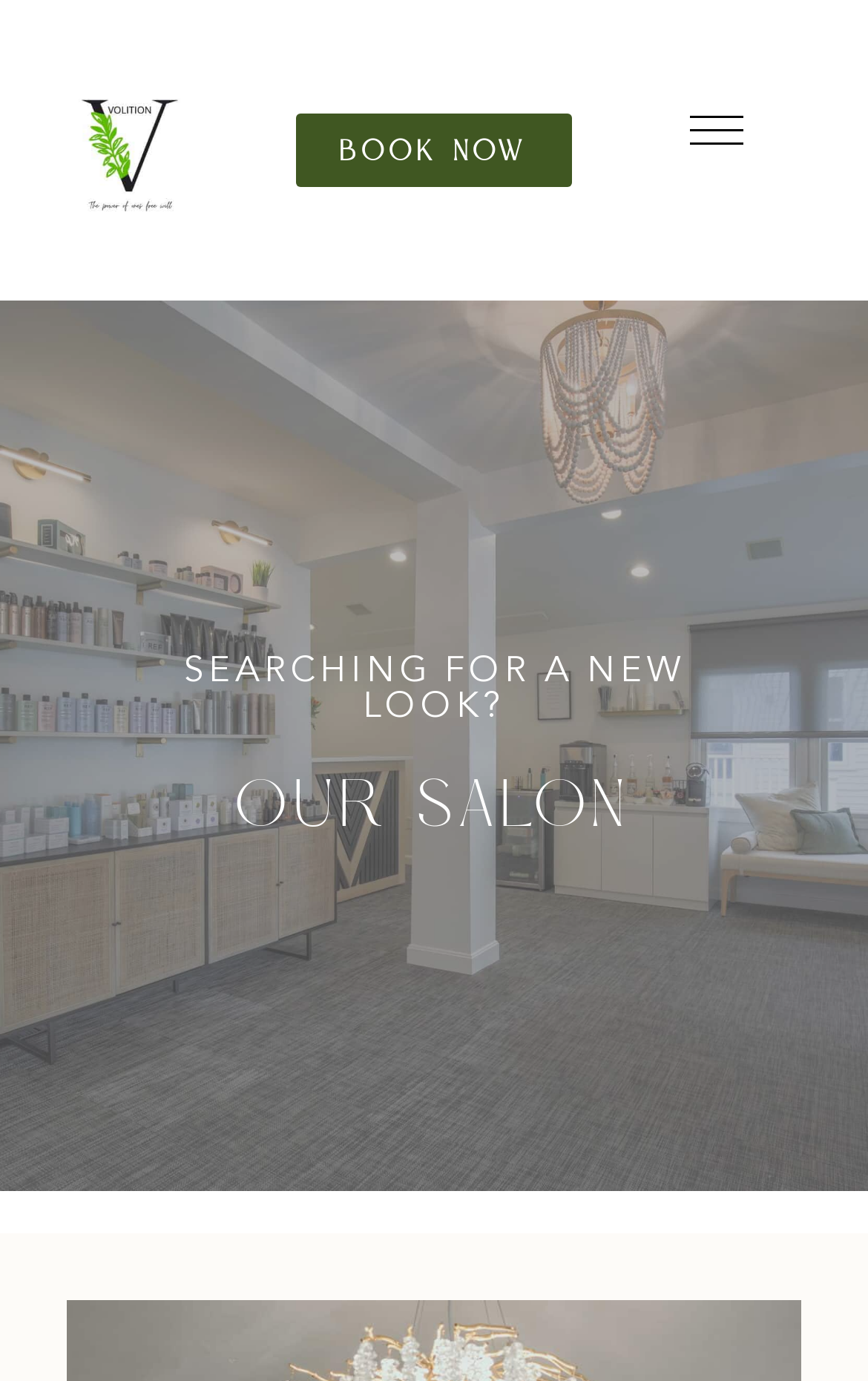What is the theme of the webpage?
Refer to the image and provide a one-word or short phrase answer.

Beauty or hair salon